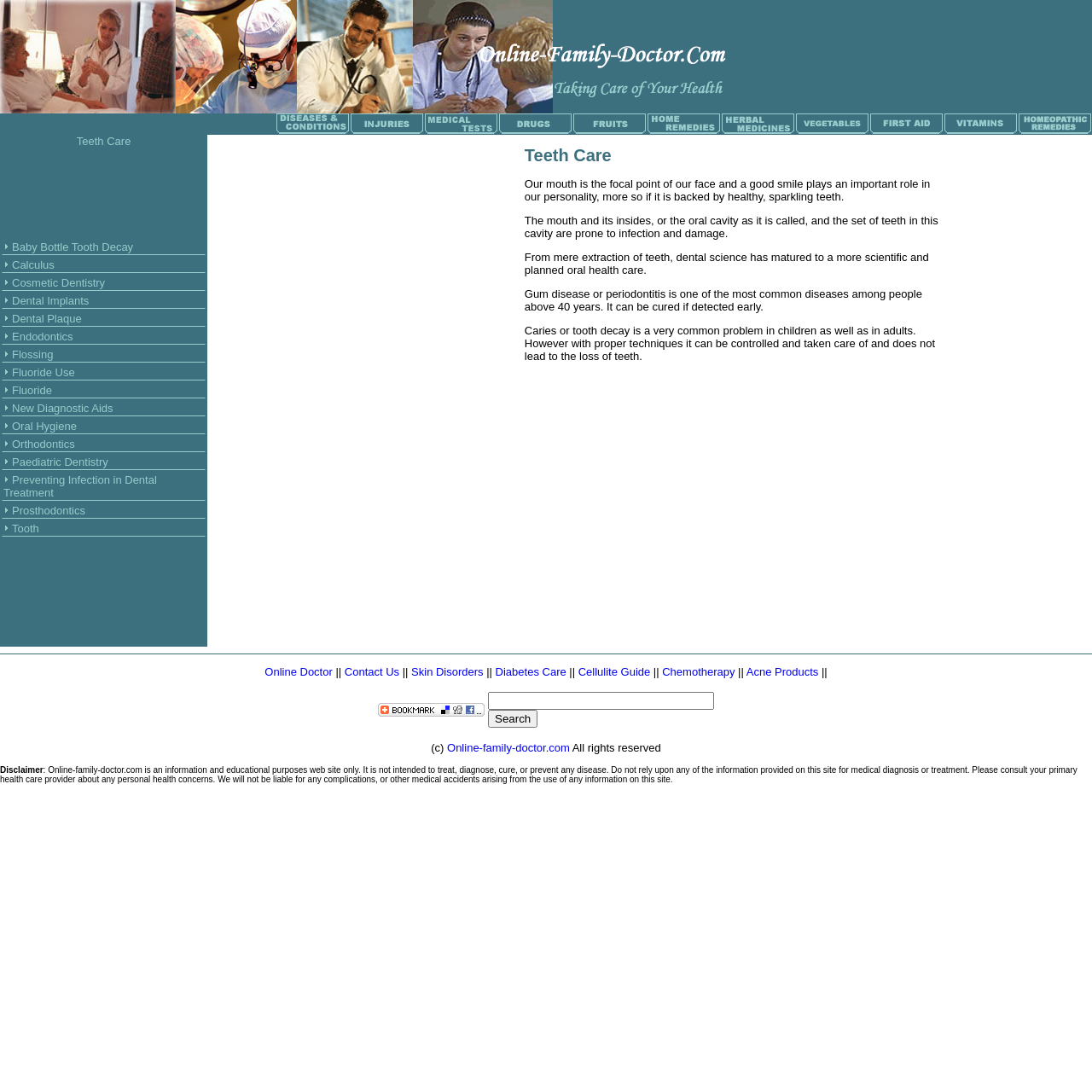Identify the coordinates of the bounding box for the element described below: "Acne Products". Return the coordinates as four float numbers between 0 and 1: [left, top, right, bottom].

[0.683, 0.609, 0.749, 0.621]